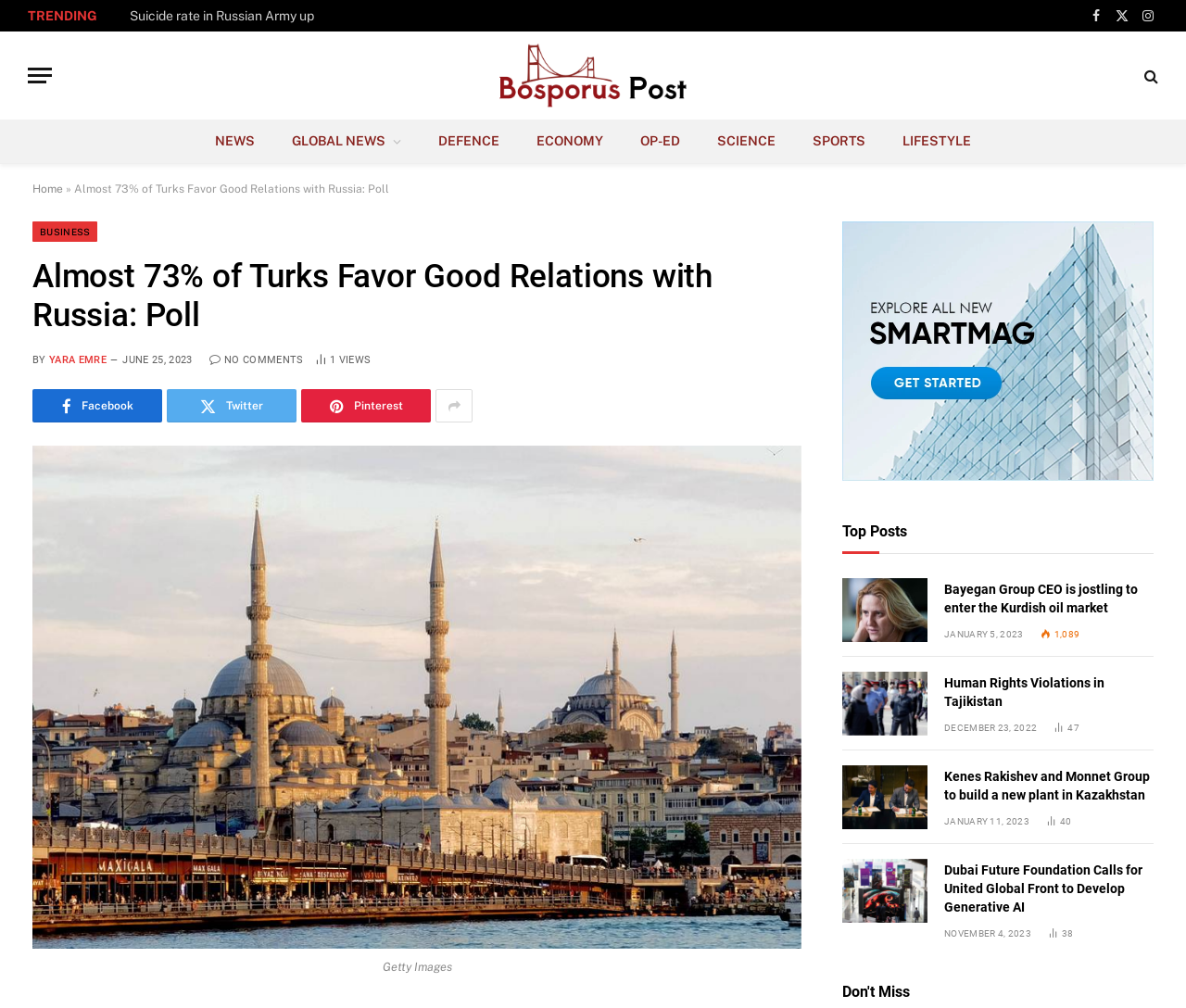Find the bounding box coordinates for the area that must be clicked to perform this action: "View the 'Top Posts' section".

[0.71, 0.519, 0.765, 0.536]